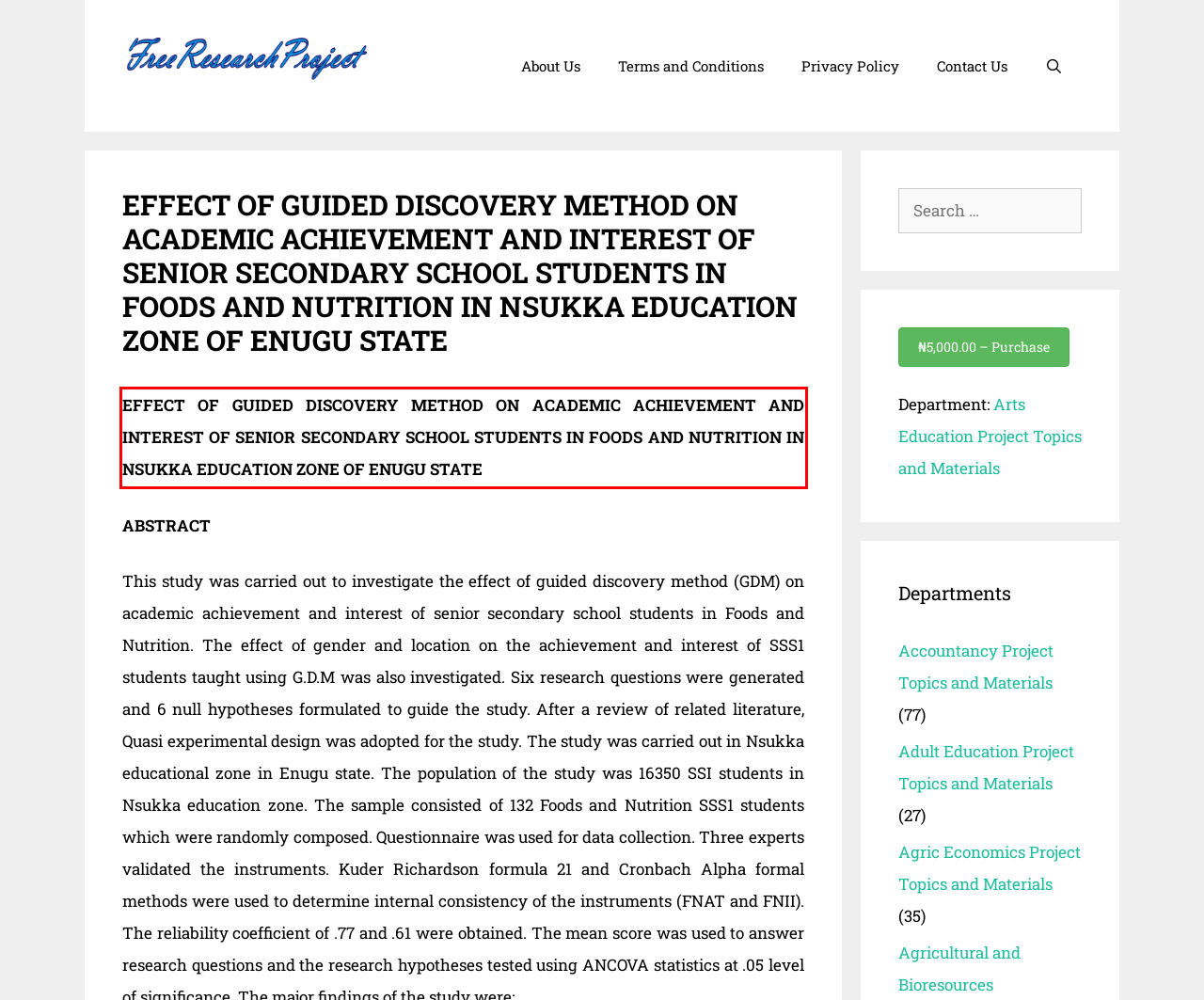You have a screenshot of a webpage with a red bounding box. Identify and extract the text content located inside the red bounding box.

EFFECT OF GUIDED DISCOVERY METHOD ON ACADEMIC ACHIEVEMENT AND INTEREST OF SENIOR SECONDARY SCHOOL STUDENTS IN FOODS AND NUTRITION IN NSUKKA EDUCATION ZONE OF ENUGU STATE